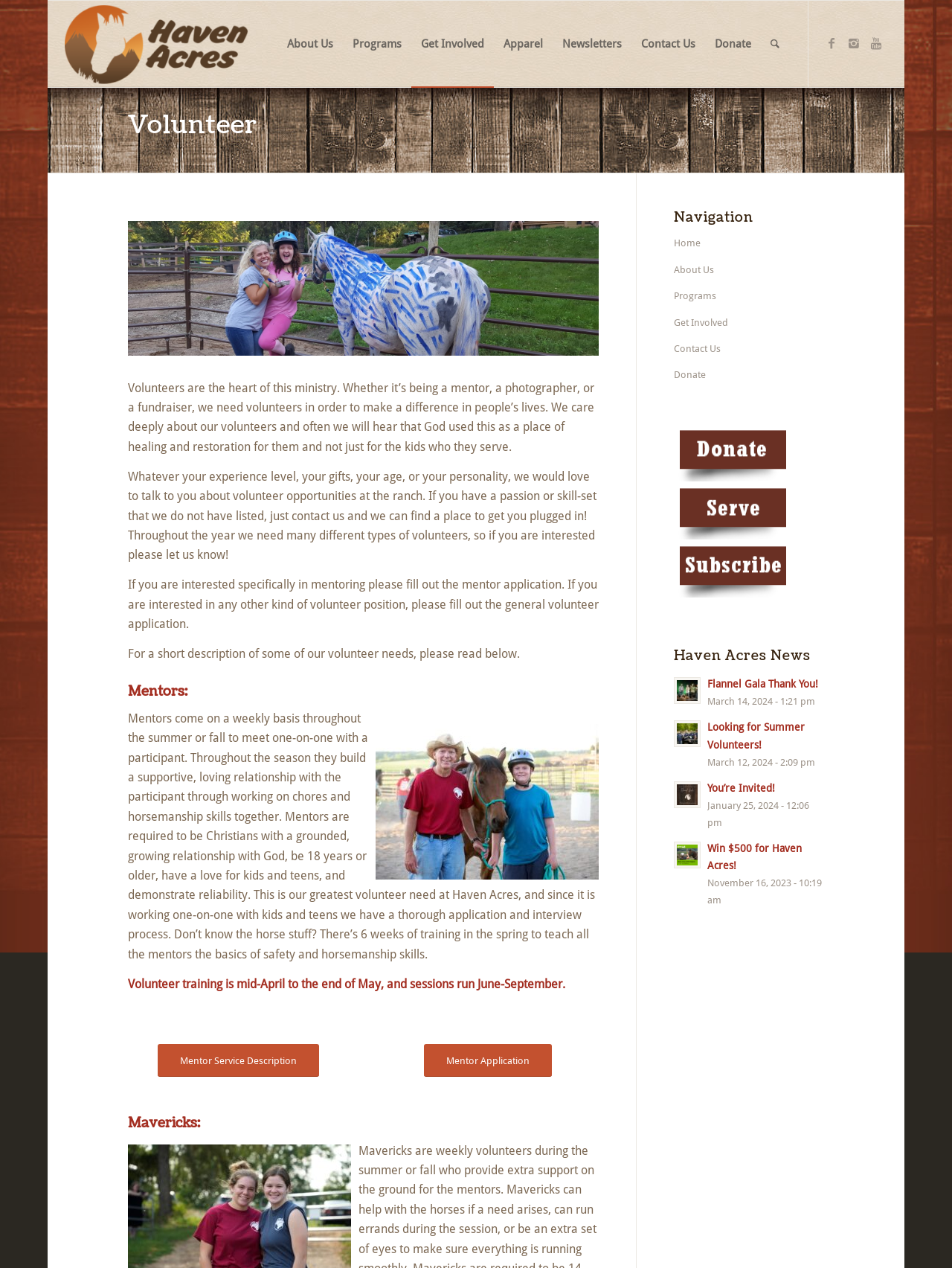Could you highlight the region that needs to be clicked to execute the instruction: "Click on the 'Donate' link"?

[0.741, 0.001, 0.799, 0.069]